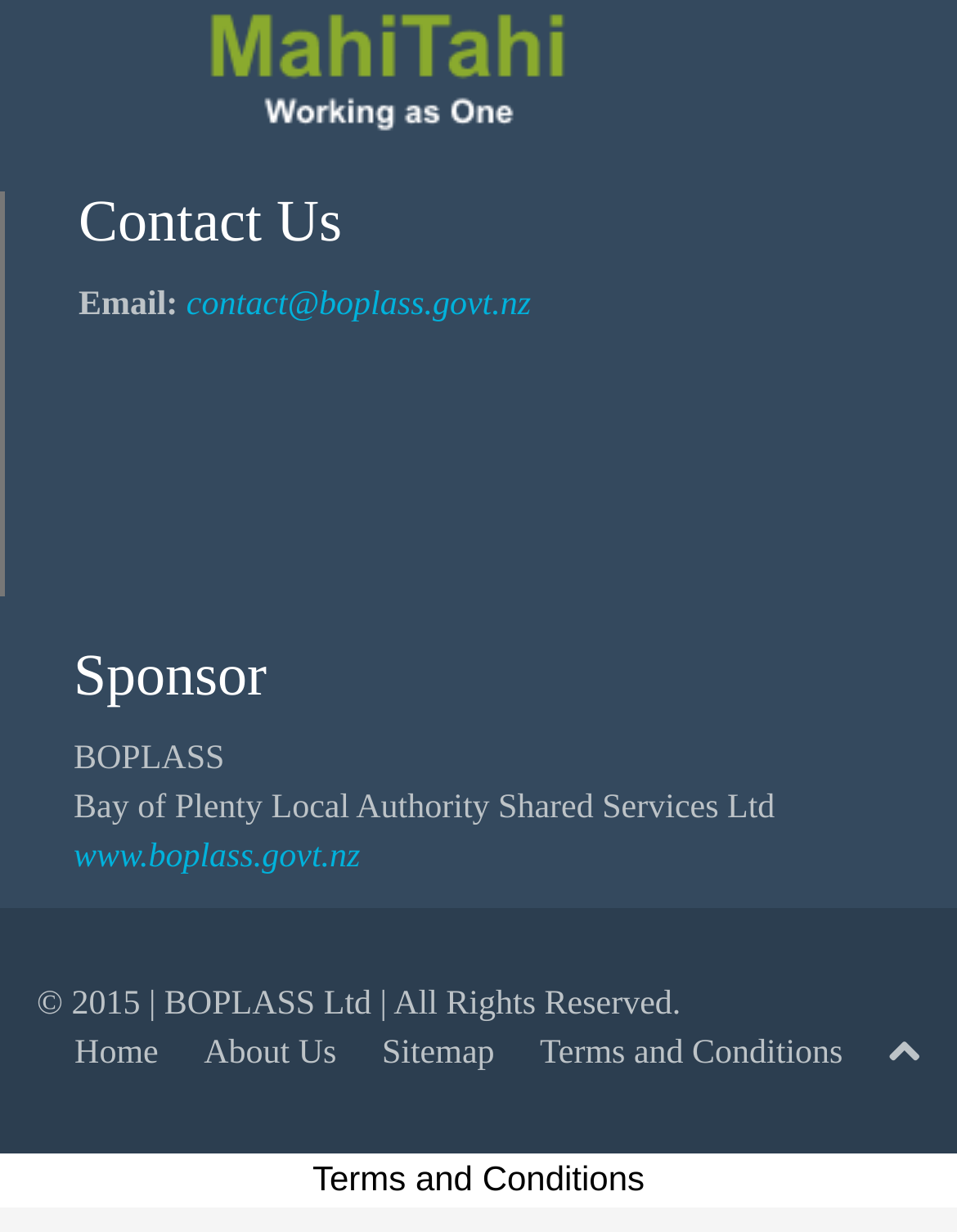Please answer the following question using a single word or phrase: 
What is the URL of the sponsor's website?

www.boplass.govt.nz